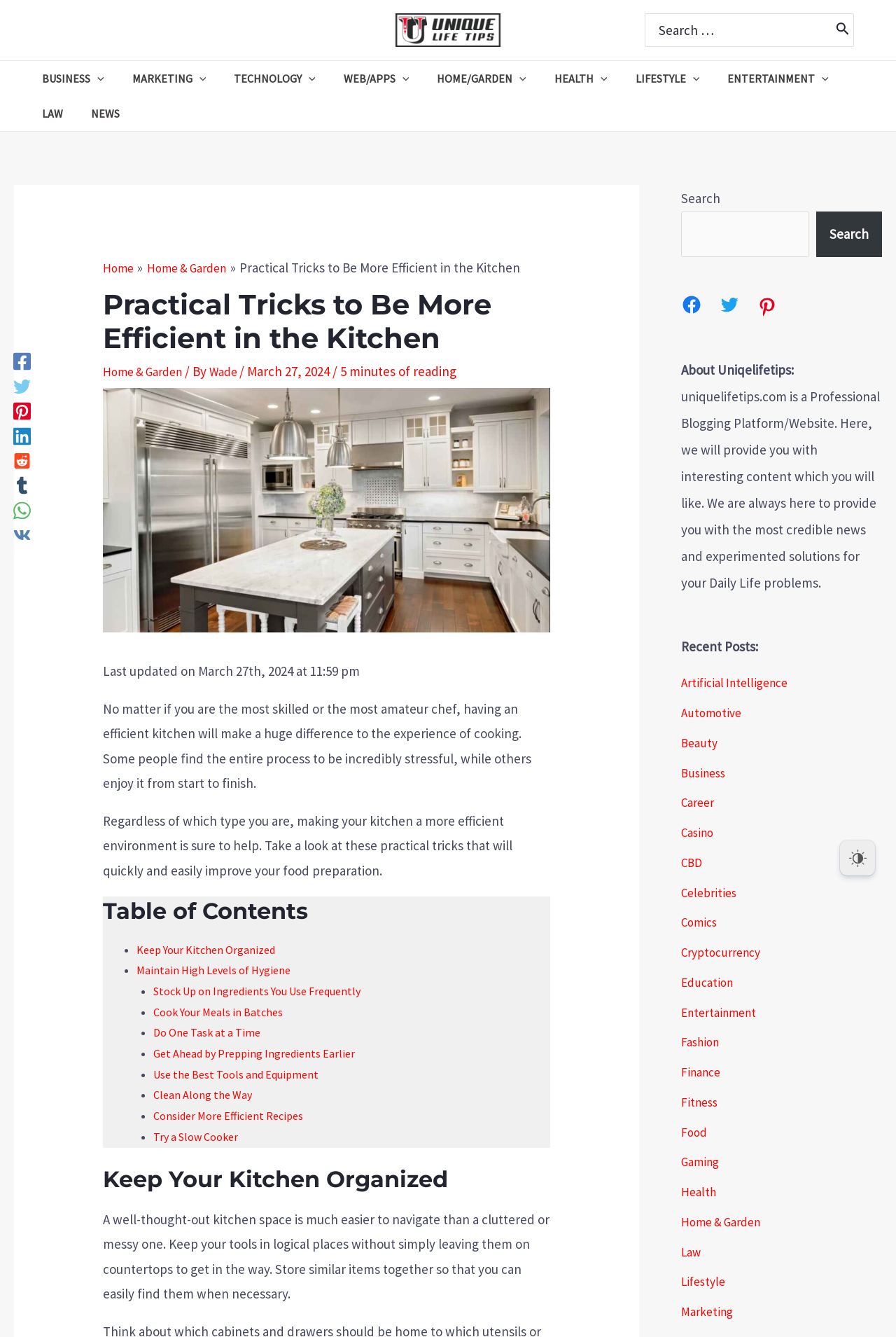Please locate the bounding box coordinates of the element's region that needs to be clicked to follow the instruction: "Read the article about keeping your kitchen organized". The bounding box coordinates should be provided as four float numbers between 0 and 1, i.e., [left, top, right, bottom].

[0.115, 0.906, 0.613, 0.974]